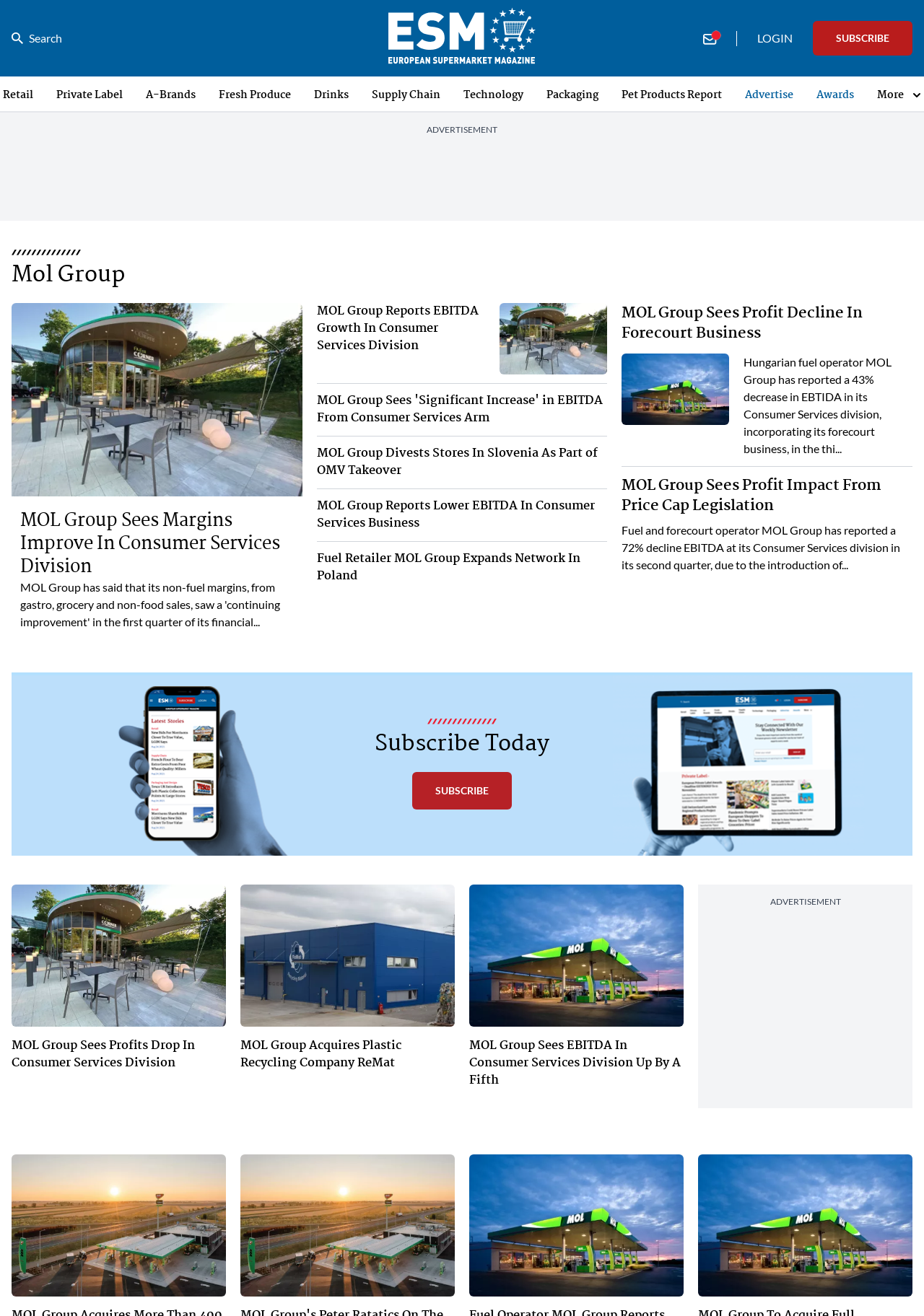Identify the bounding box coordinates for the UI element described as follows: "ESM 00.Logo/Light/Logotype". Ensure the coordinates are four float numbers between 0 and 1, formatted as [left, top, right, bottom].

[0.42, 0.005, 0.58, 0.053]